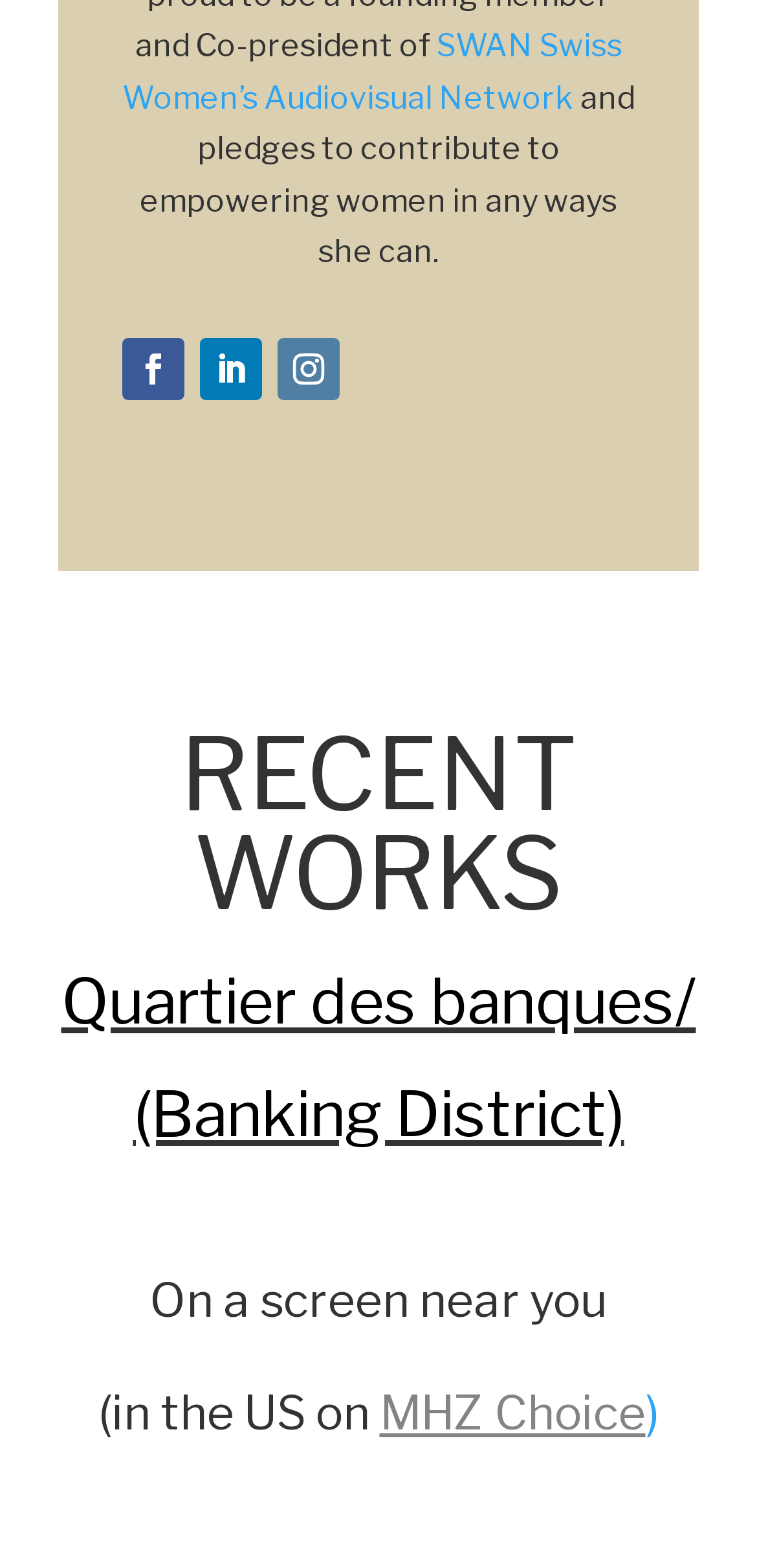Please predict the bounding box coordinates (top-left x, top-left y, bottom-right x, bottom-right y) for the UI element in the screenshot that fits the description: Quartier des banques/ (Banking District)

[0.081, 0.614, 0.919, 0.747]